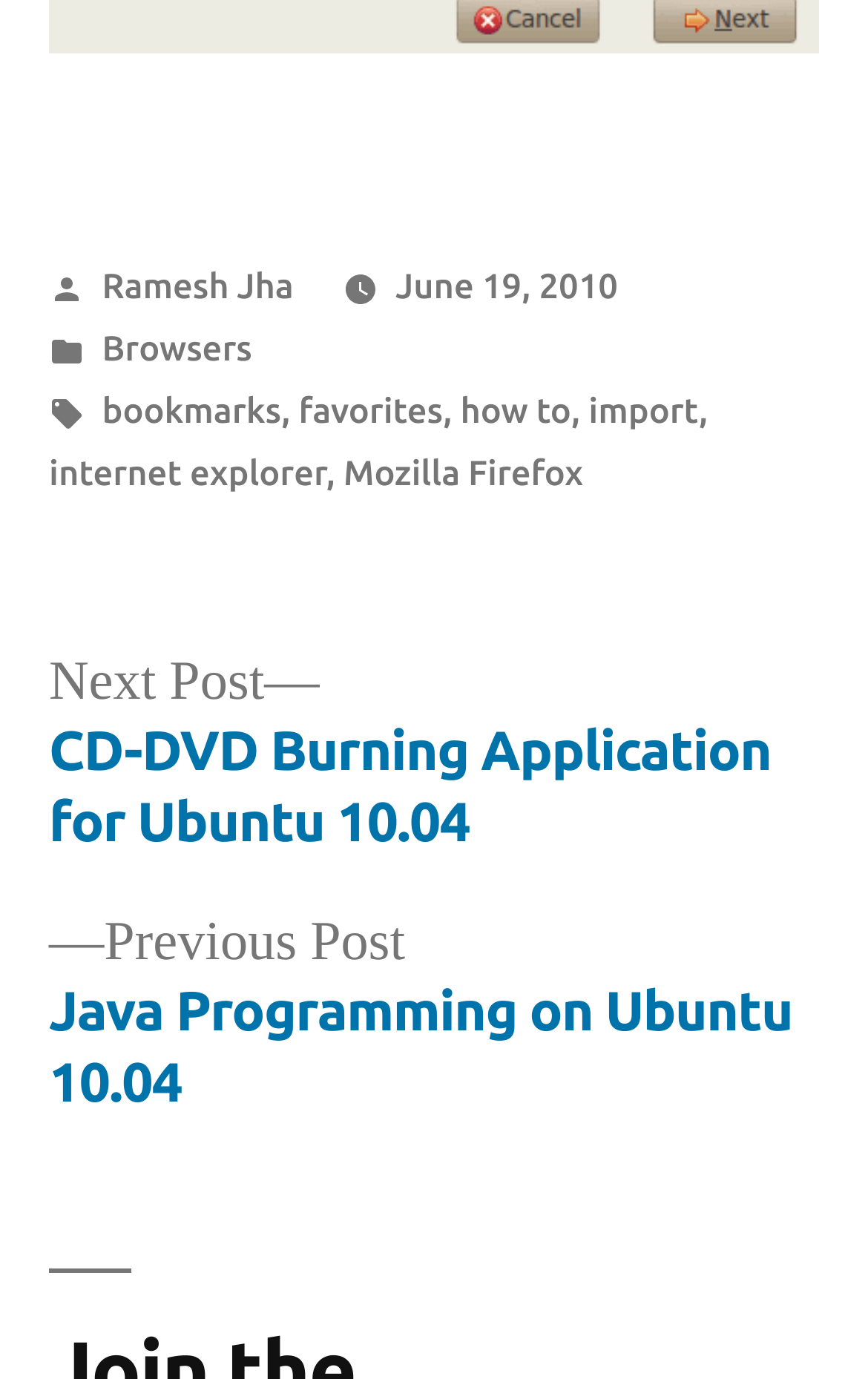Identify the coordinates of the bounding box for the element described below: "how to". Return the coordinates as four float numbers between 0 and 1: [left, top, right, bottom].

[0.53, 0.282, 0.658, 0.311]